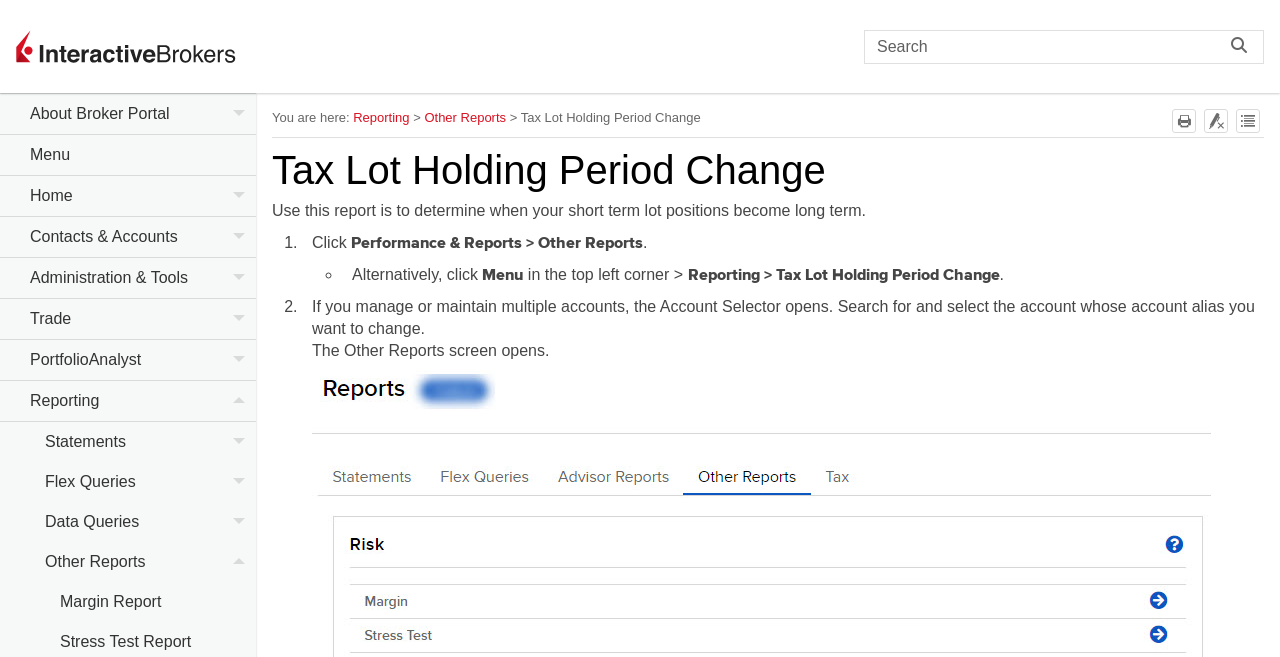Please answer the following question as detailed as possible based on the image: 
What is the function of the Account Selector?

The Account Selector opens if you manage or maintain multiple accounts, and it allows you to search for and select the account whose account alias you want to change, as described in the instructions on the webpage.